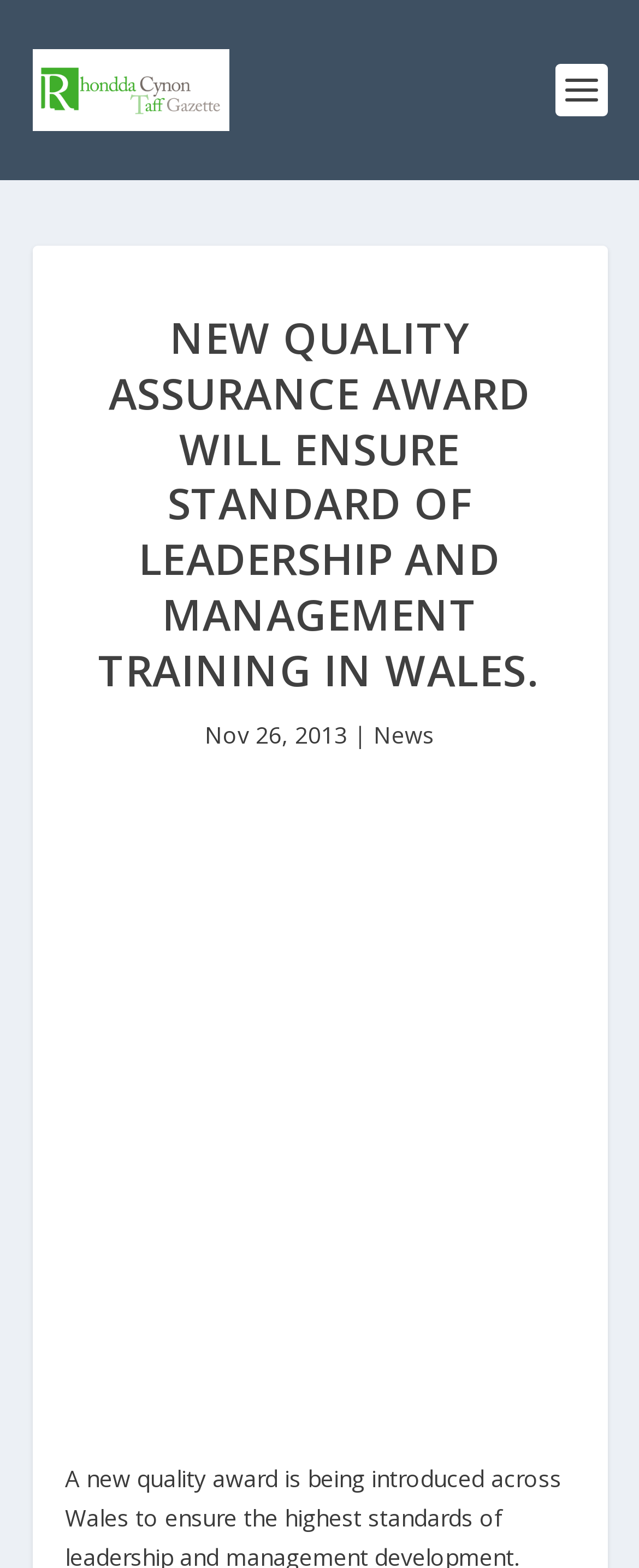What is the name of the news website? Analyze the screenshot and reply with just one word or a short phrase.

Rhondda Cynon Taff Valleys News Website